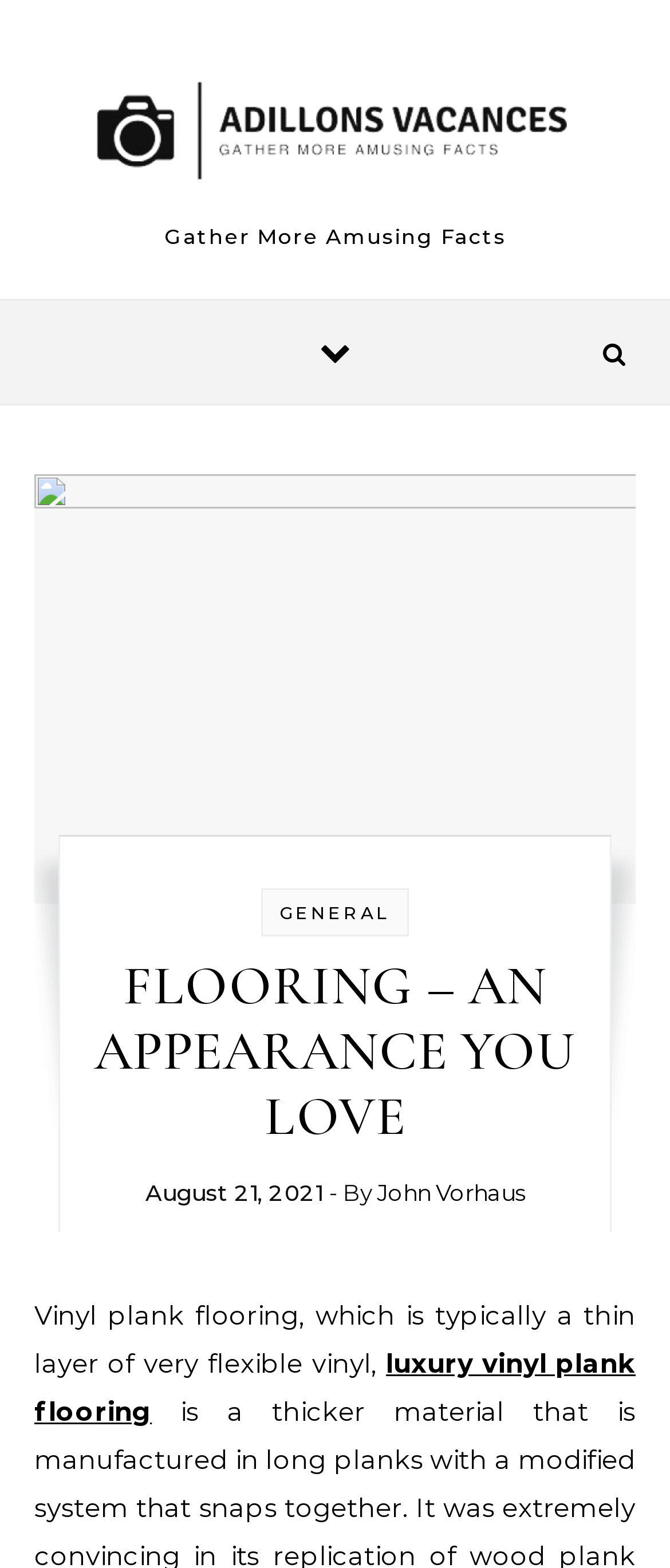What is the related flooring term mentioned?
Analyze the image and provide a thorough answer to the question.

I found the related flooring term by looking at the link 'luxury vinyl plank flooring' which is located in the article's content, indicating that luxury vinyl plank flooring is a related term to the discussed vinyl plank flooring.